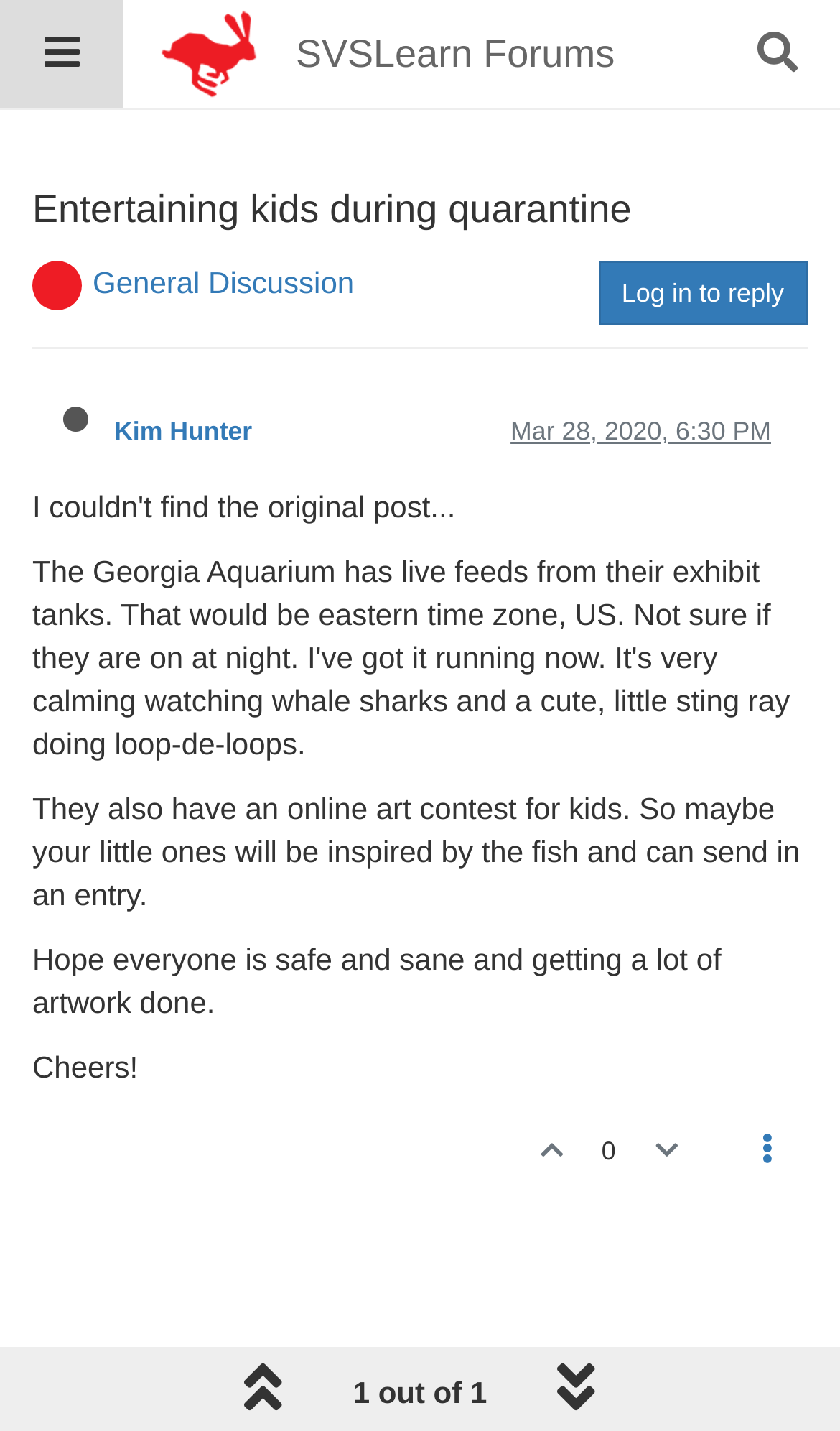Using the provided element description: "General Discussion", determine the bounding box coordinates of the corresponding UI element in the screenshot.

[0.11, 0.185, 0.422, 0.209]